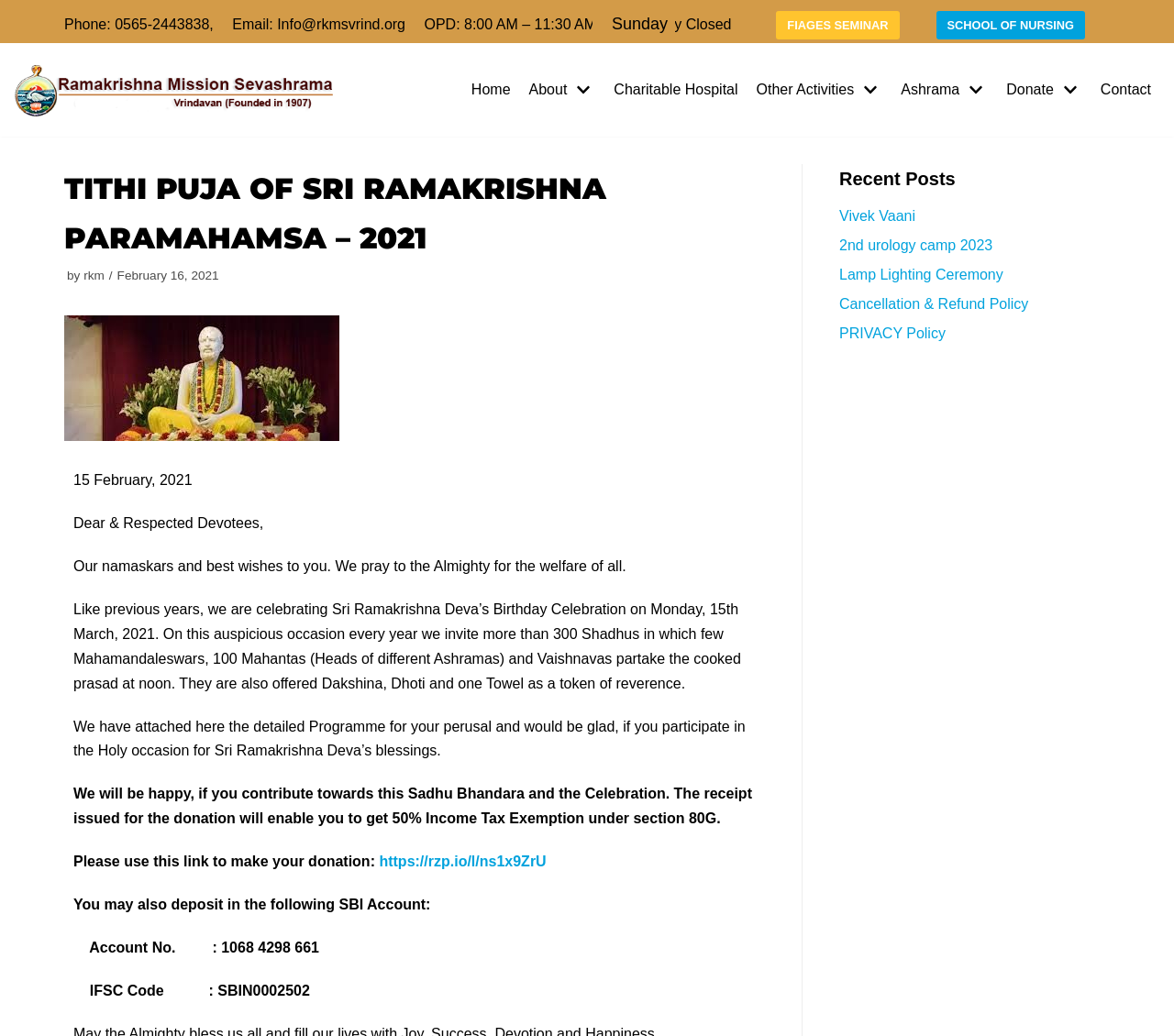What is the account number for donation?
Based on the image, give a one-word or short phrase answer.

1068 4298 661